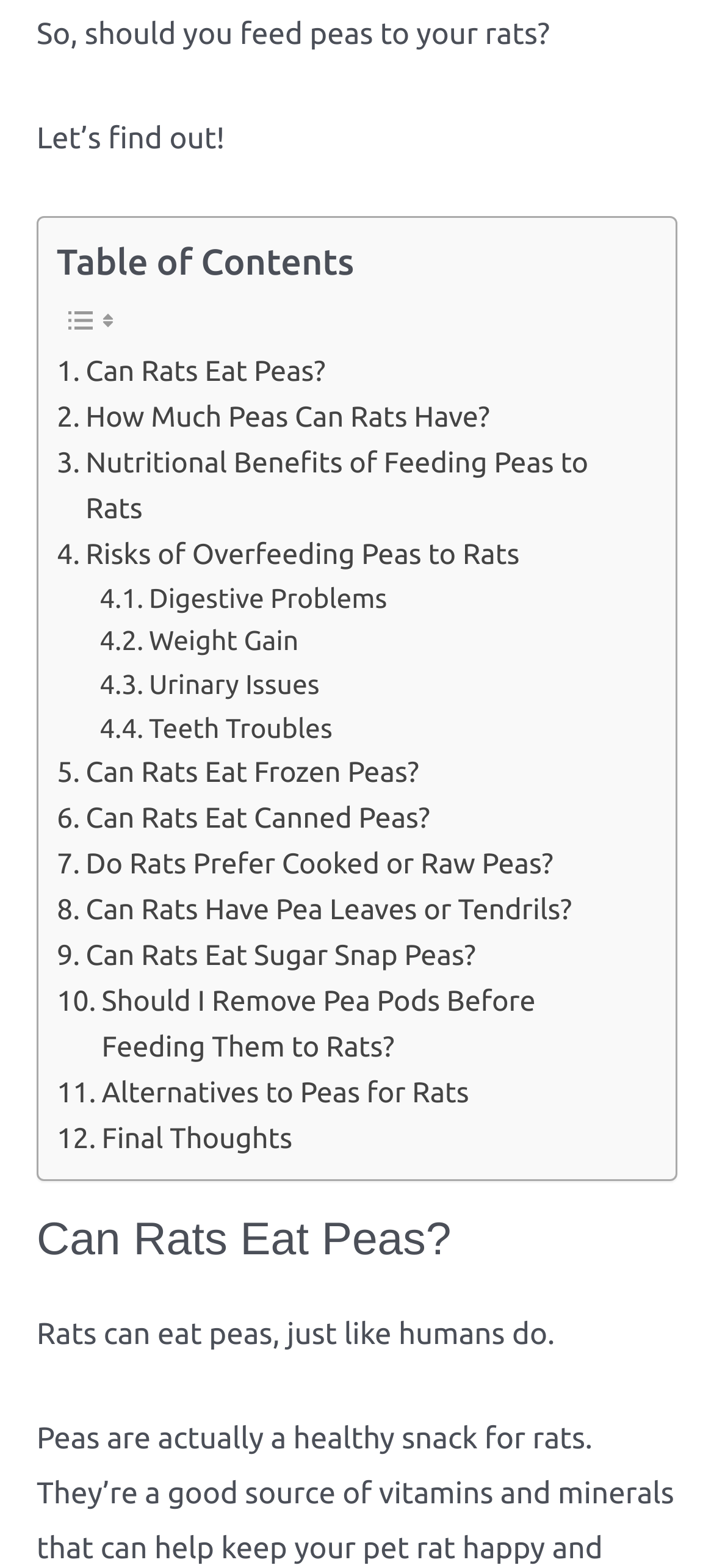Identify the bounding box for the described UI element. Provide the coordinates in (top-left x, top-left y, bottom-right x, bottom-right y) format with values ranging from 0 to 1: Alternatives to Peas for Rats

[0.079, 0.682, 0.657, 0.711]